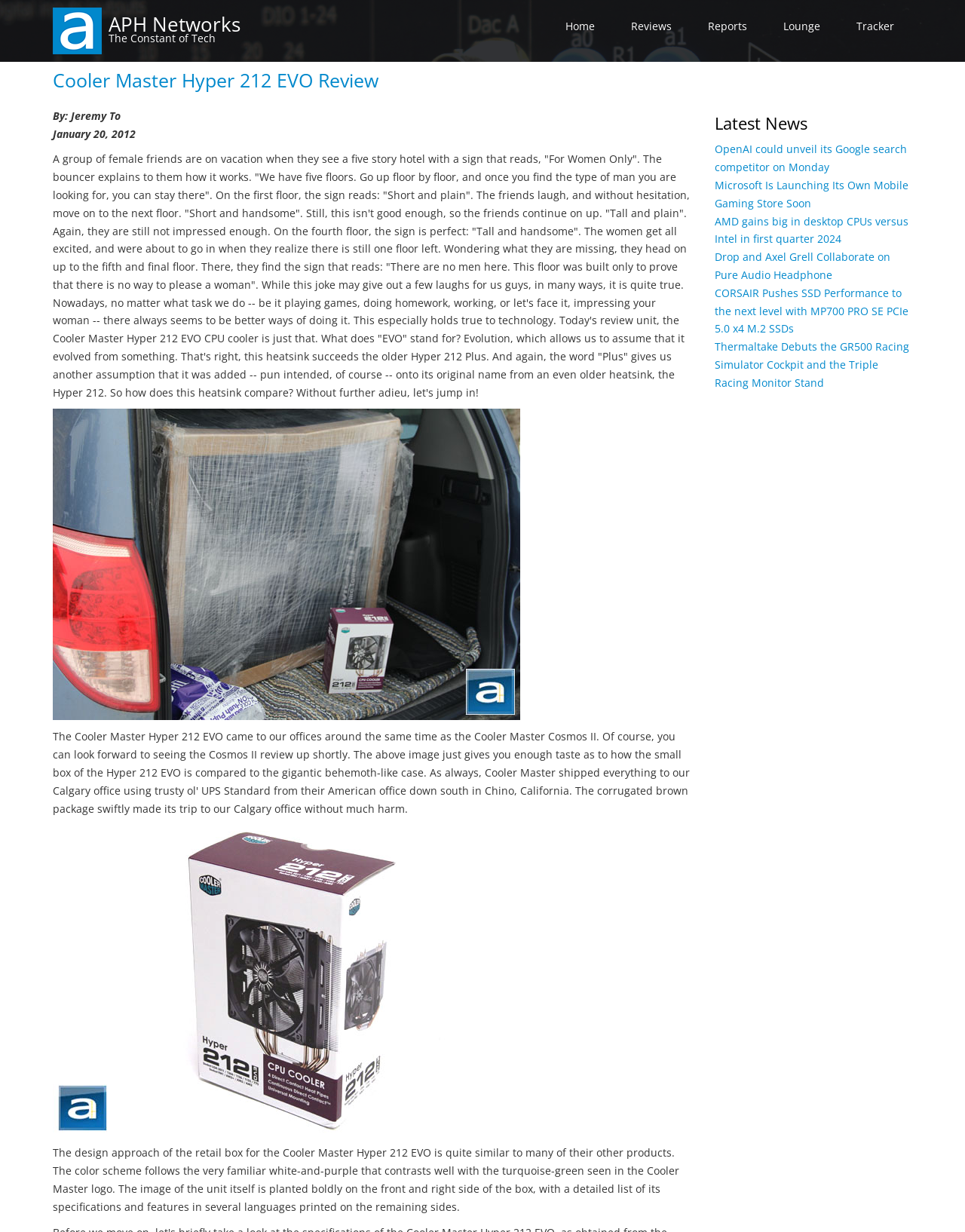Find the headline of the webpage and generate its text content.

Cooler Master Hyper 212 EVO Review